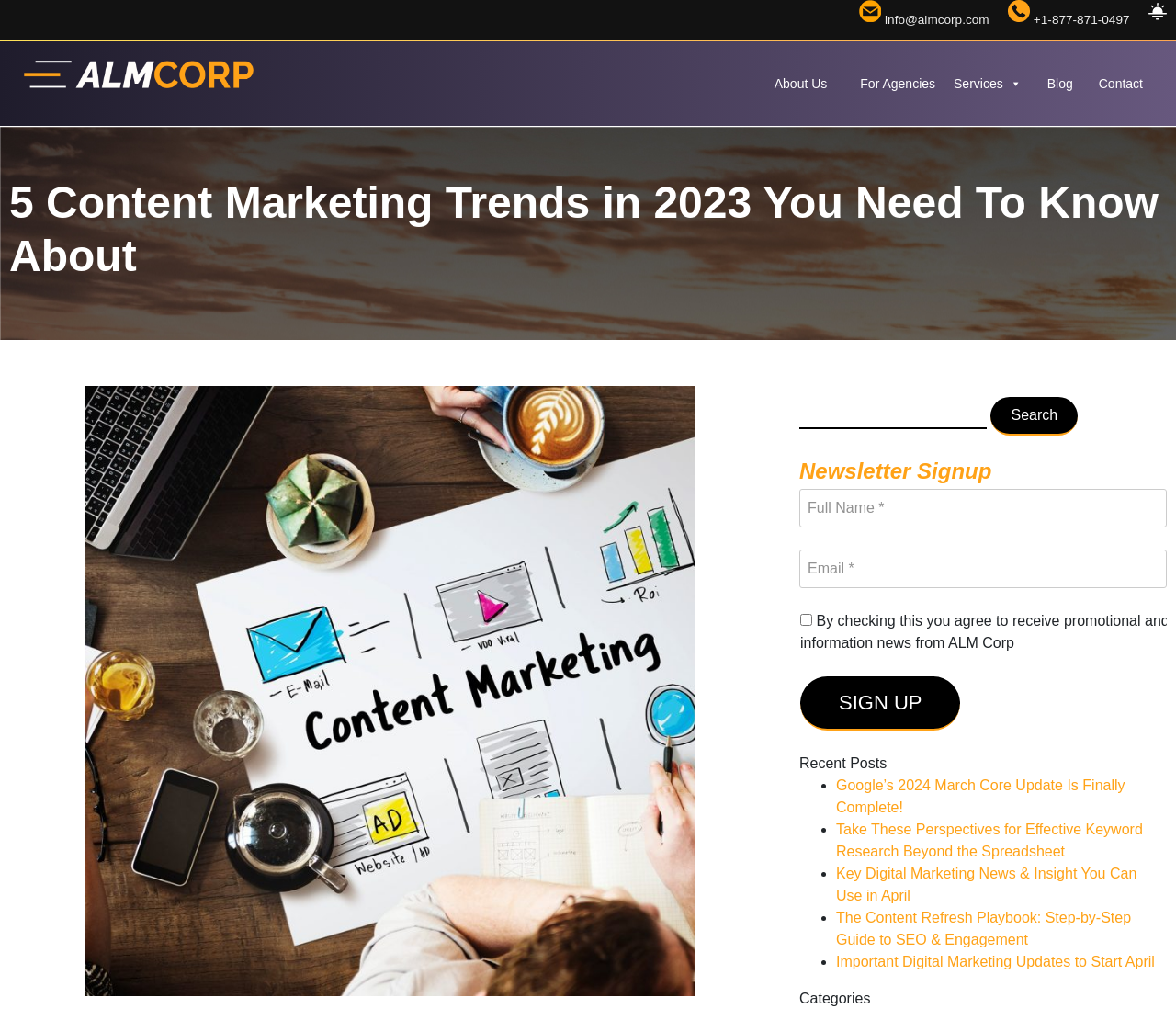Pinpoint the bounding box coordinates of the area that should be clicked to complete the following instruction: "search for content". The coordinates must be given as four float numbers between 0 and 1, i.e., [left, top, right, bottom].

[0.68, 0.383, 0.992, 0.432]